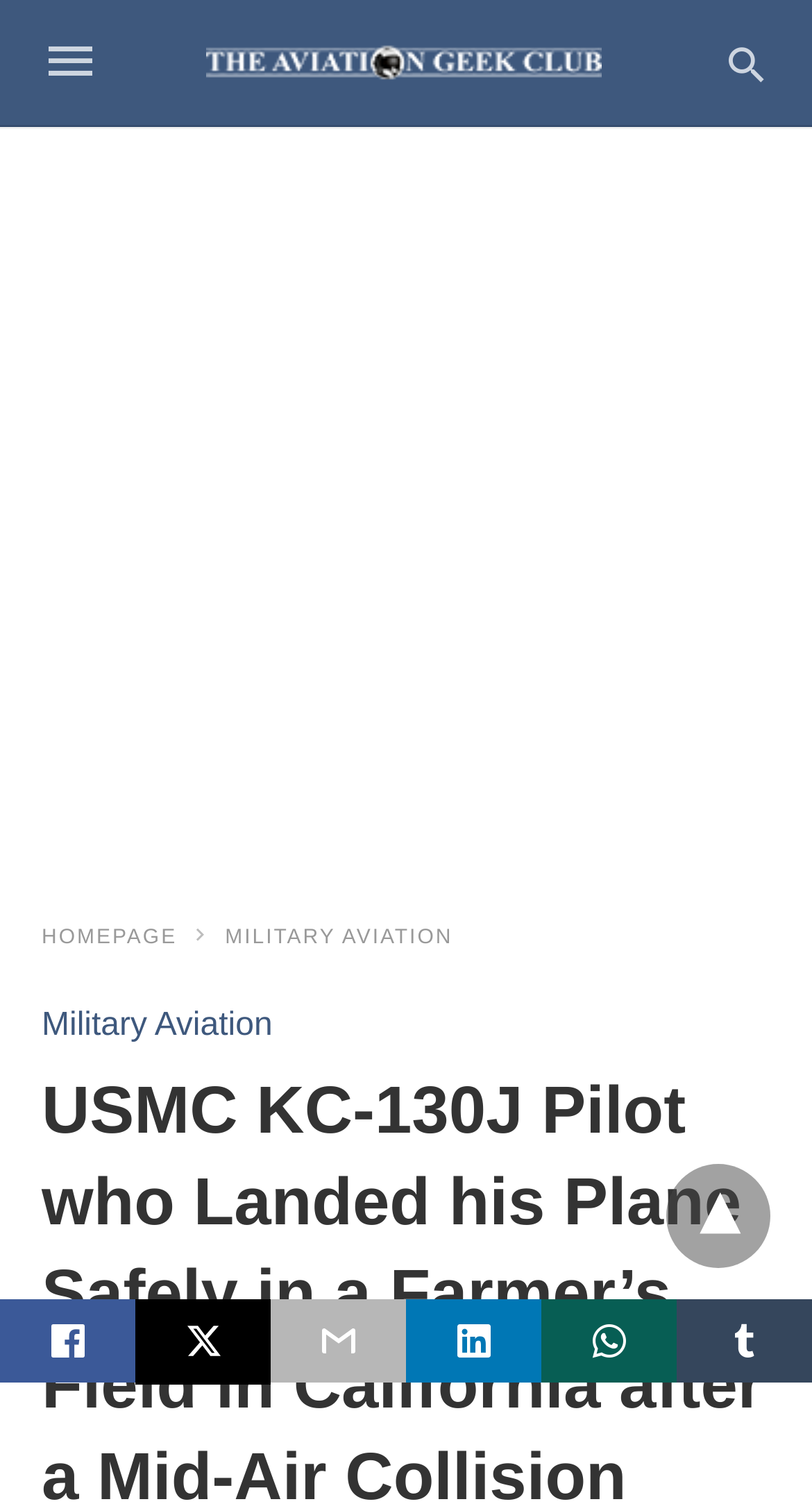Utilize the details in the image to thoroughly answer the following question: What is the name of the website?

I determined the name of the website by looking at the top-left corner of the webpage, where I found a link with the text 'The Aviation Geek Club'.